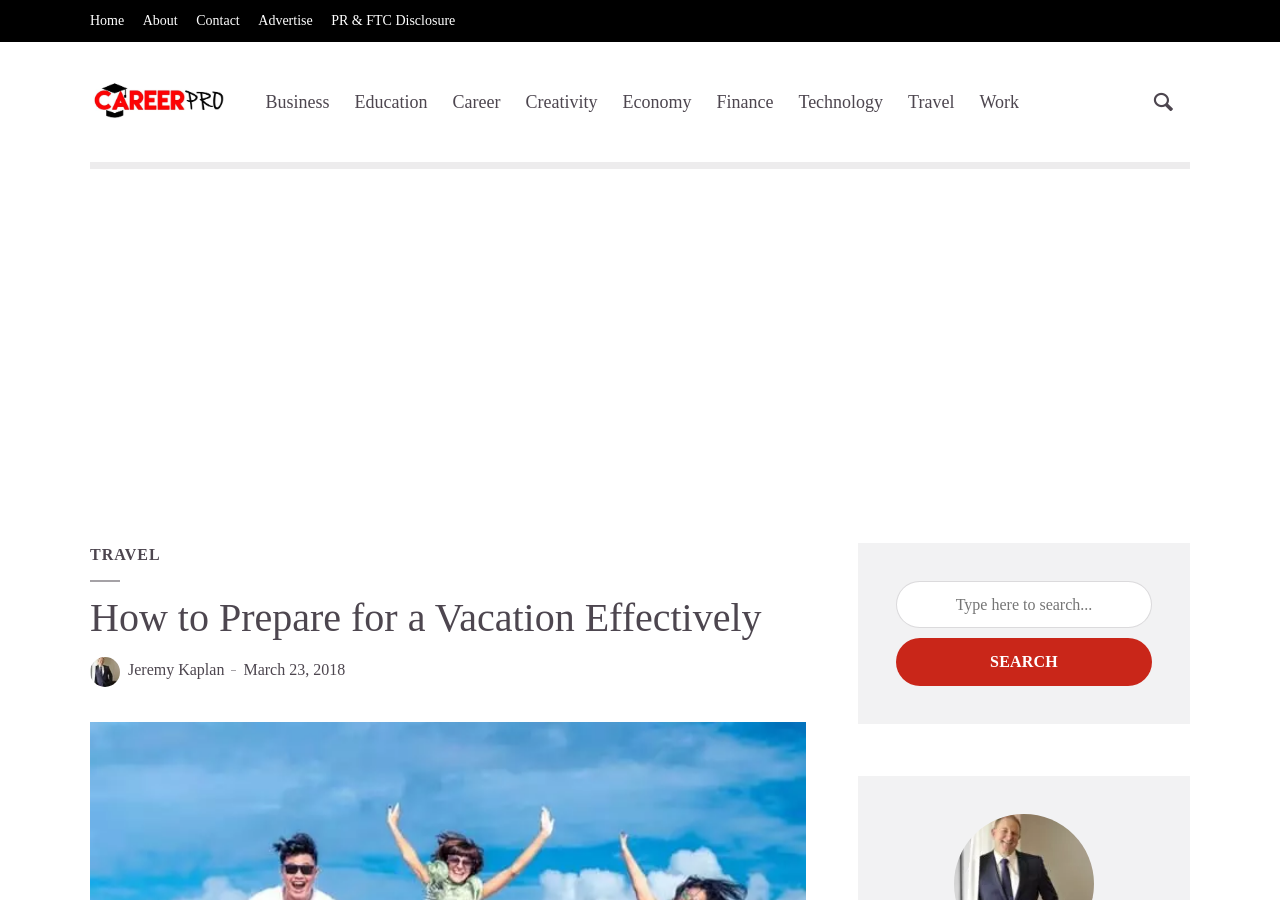Specify the bounding box coordinates of the element's region that should be clicked to achieve the following instruction: "visit the Travel page". The bounding box coordinates consist of four float numbers between 0 and 1, in the format [left, top, right, bottom].

[0.709, 0.092, 0.746, 0.136]